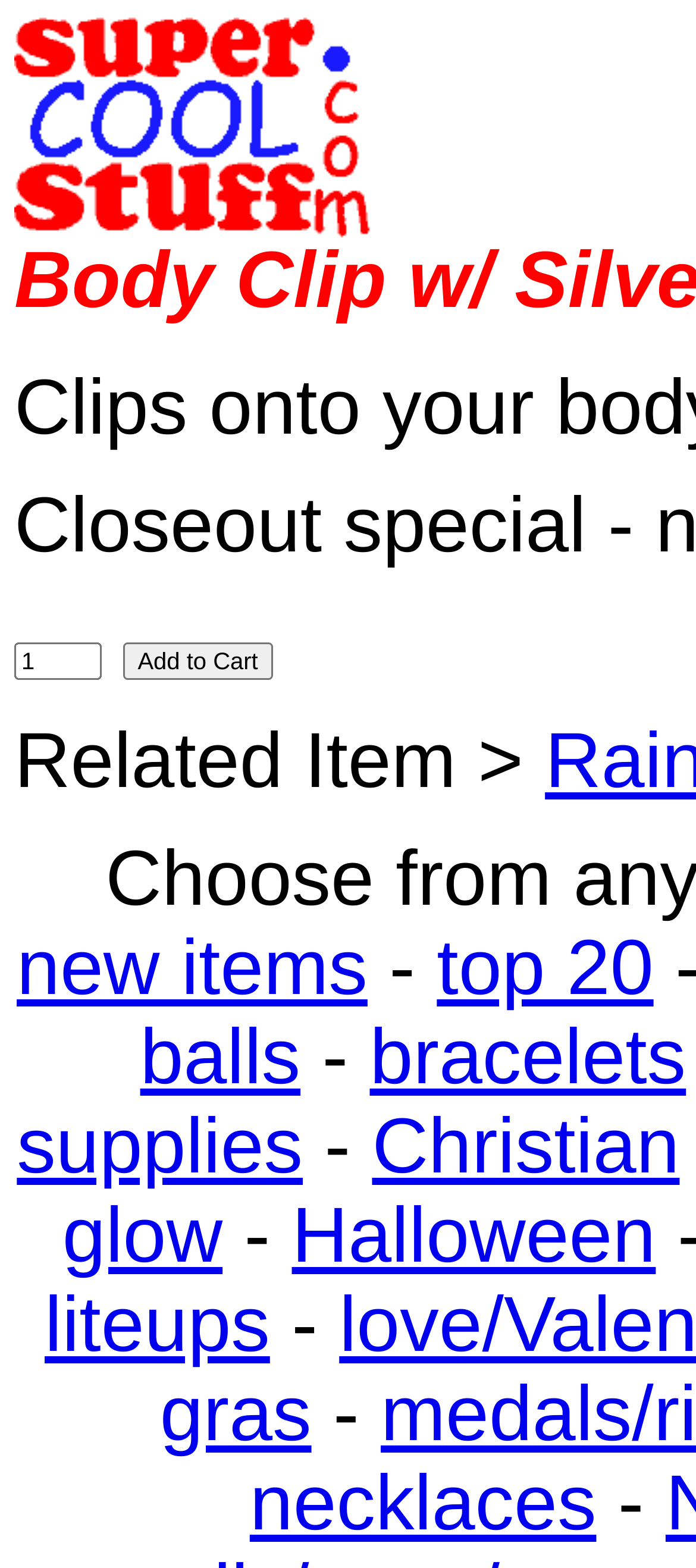Please find the bounding box for the UI component described as follows: "Halloween".

[0.419, 0.761, 0.942, 0.817]